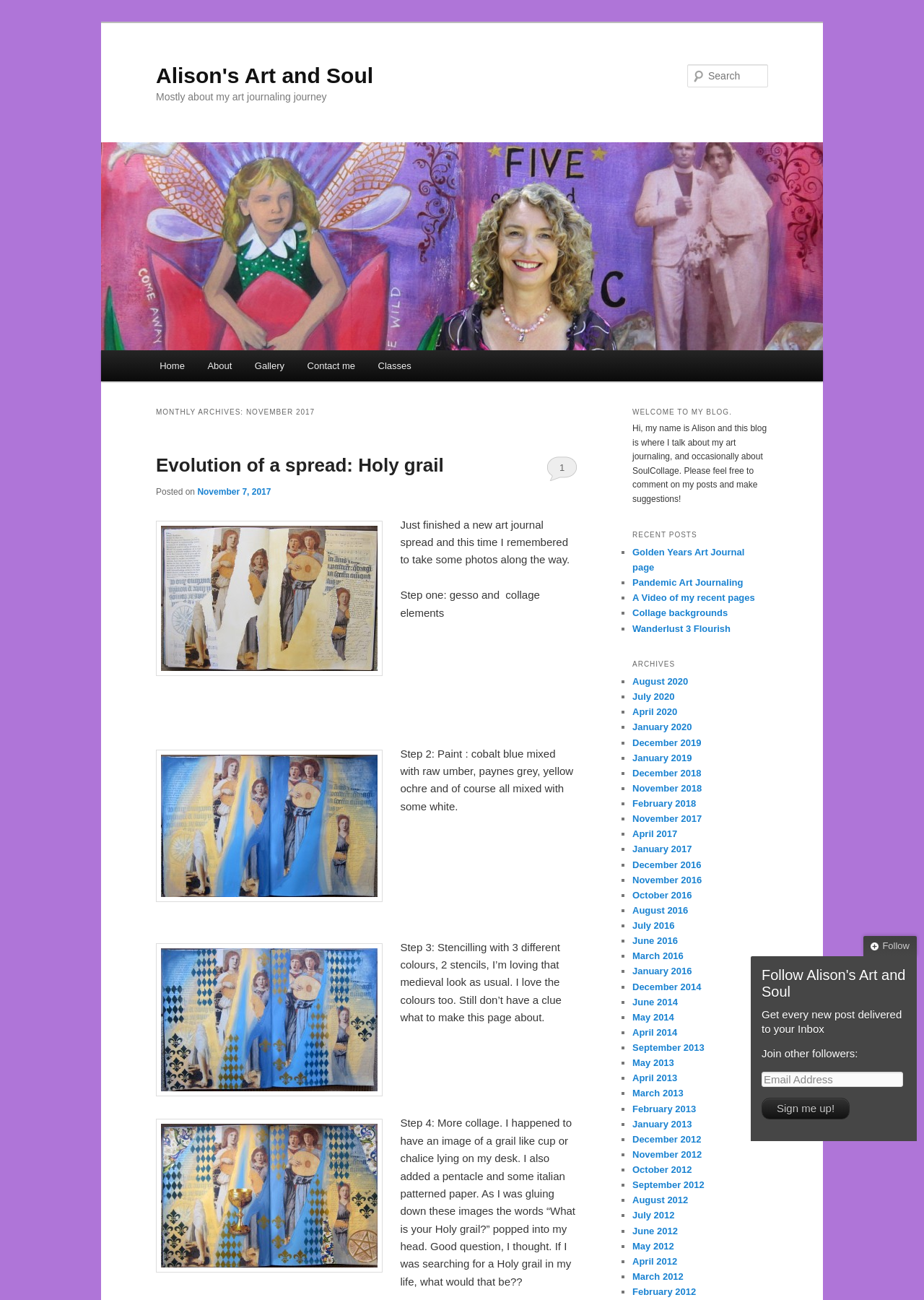Identify the bounding box coordinates necessary to click and complete the given instruction: "Go to the home page".

[0.16, 0.269, 0.212, 0.293]